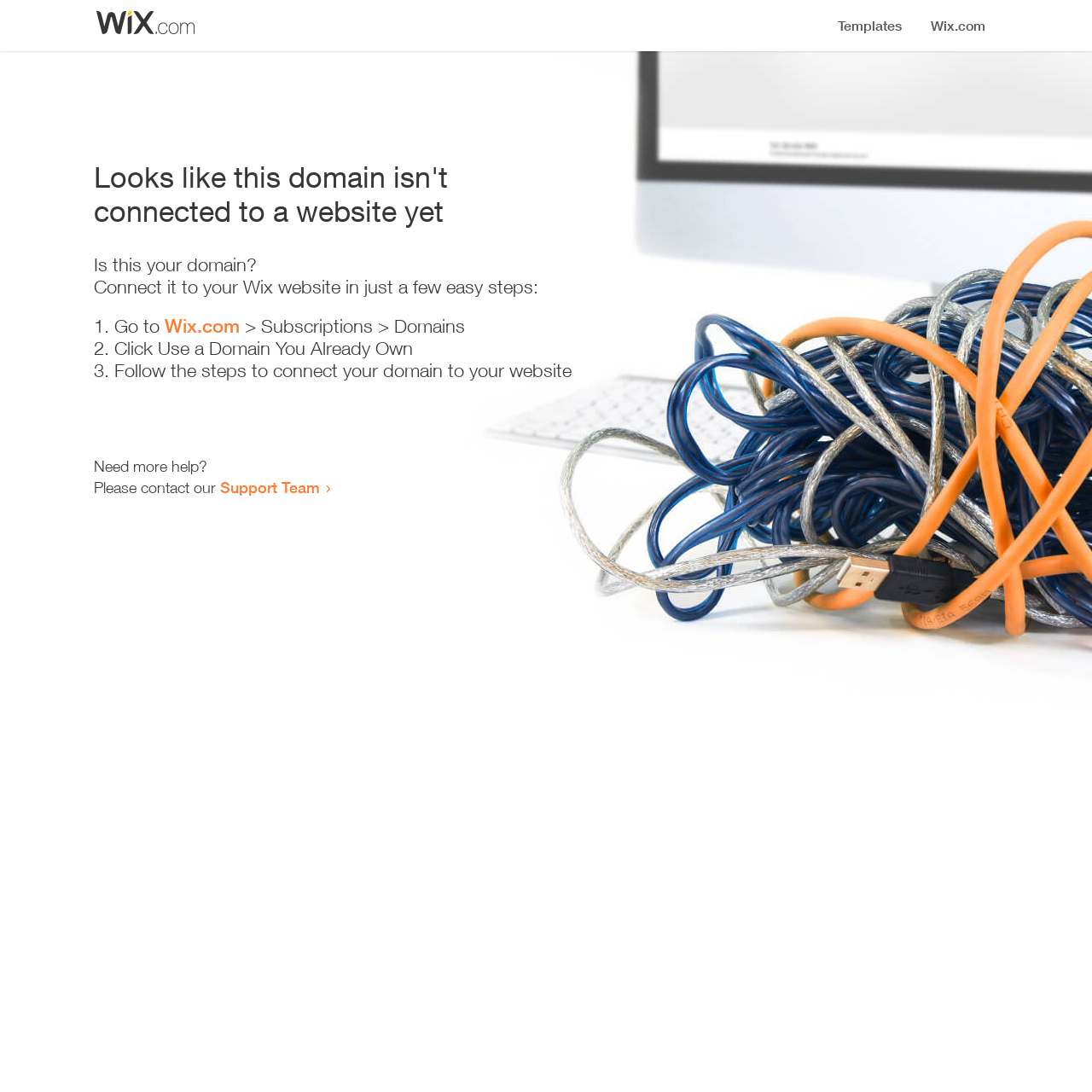Extract the bounding box of the UI element described as: "Wix.com".

[0.151, 0.288, 0.22, 0.309]